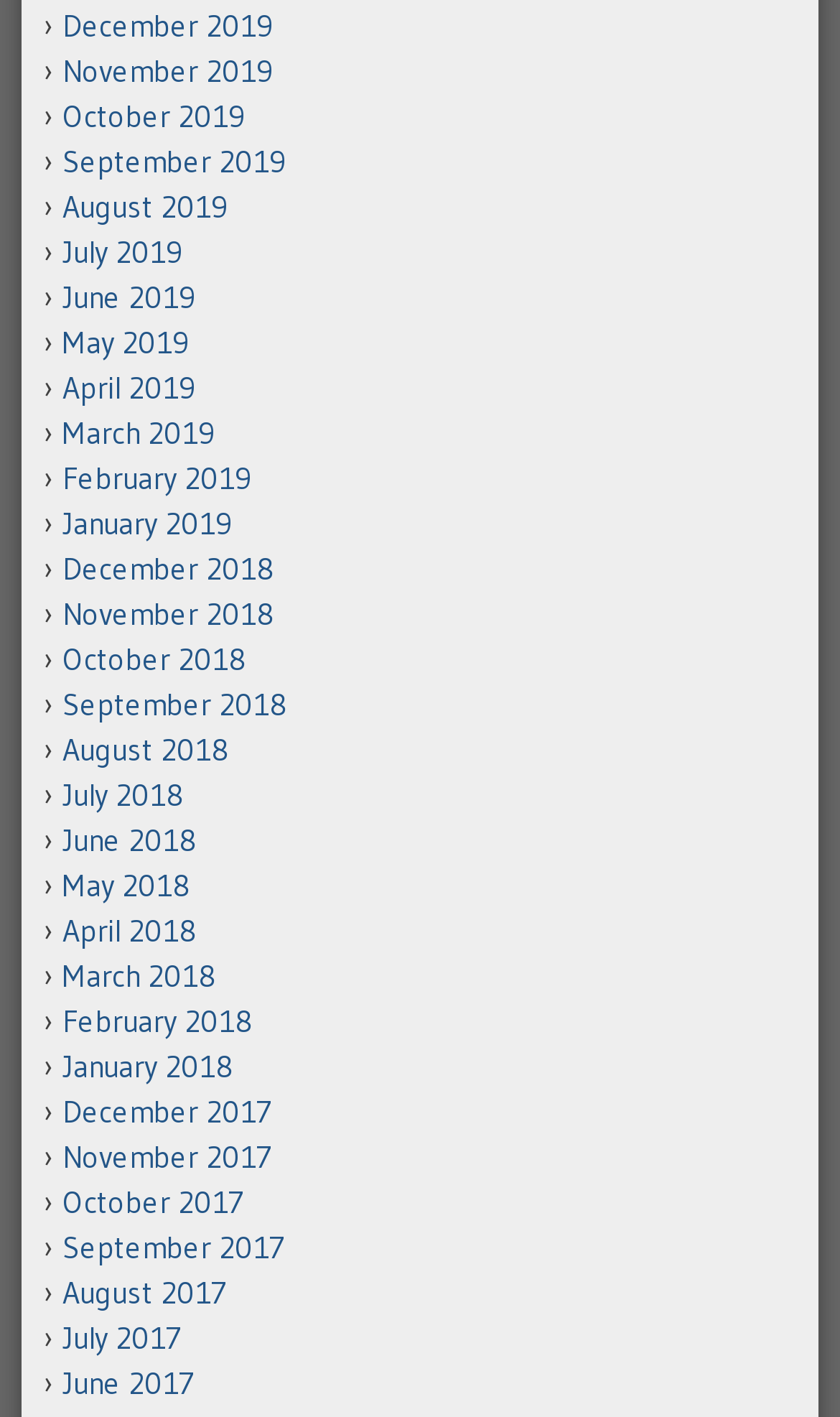Given the webpage screenshot, identify the bounding box of the UI element that matches this description: "March 2019".

[0.074, 0.292, 0.256, 0.319]